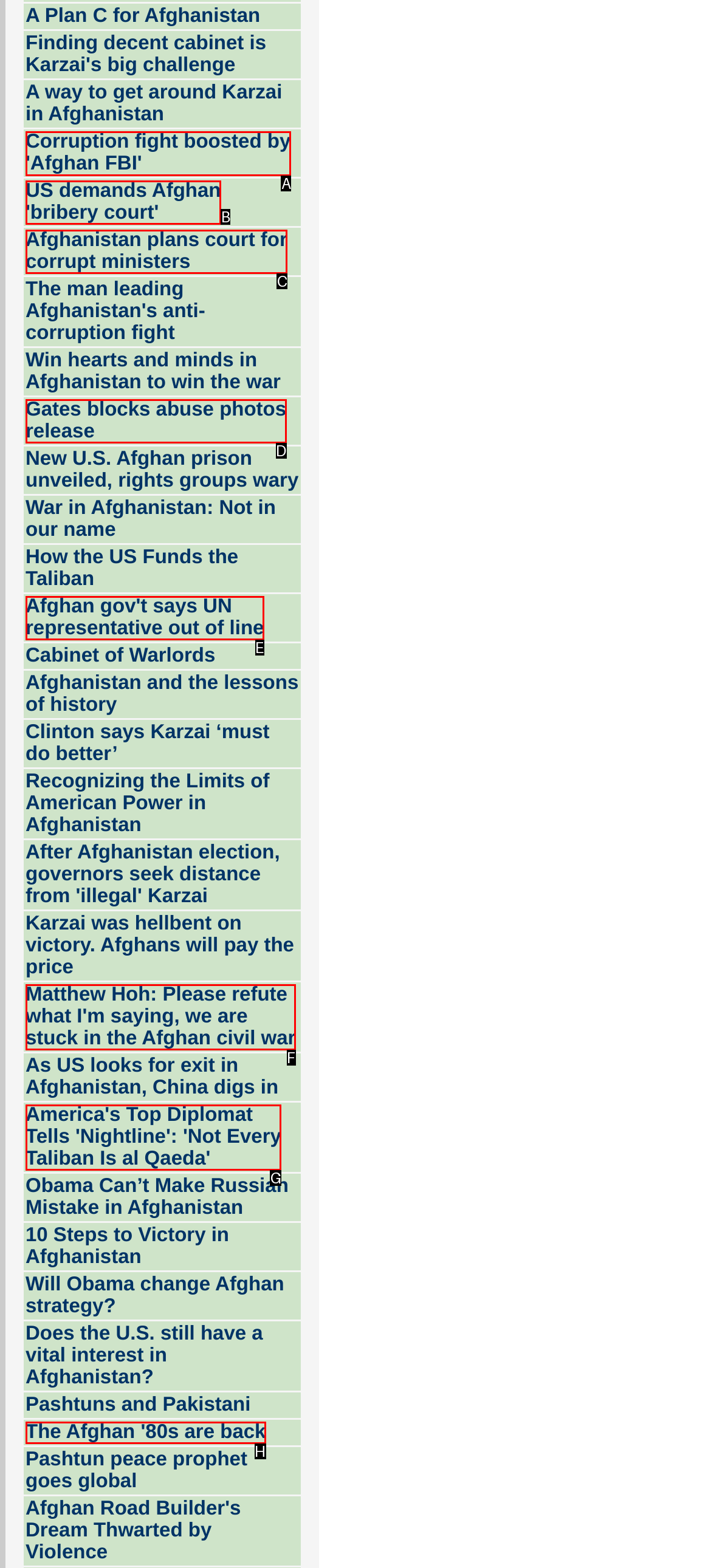Find the HTML element to click in order to complete this task: View 'Corruption fight boosted by 'Afghan FBI''
Answer with the letter of the correct option.

A